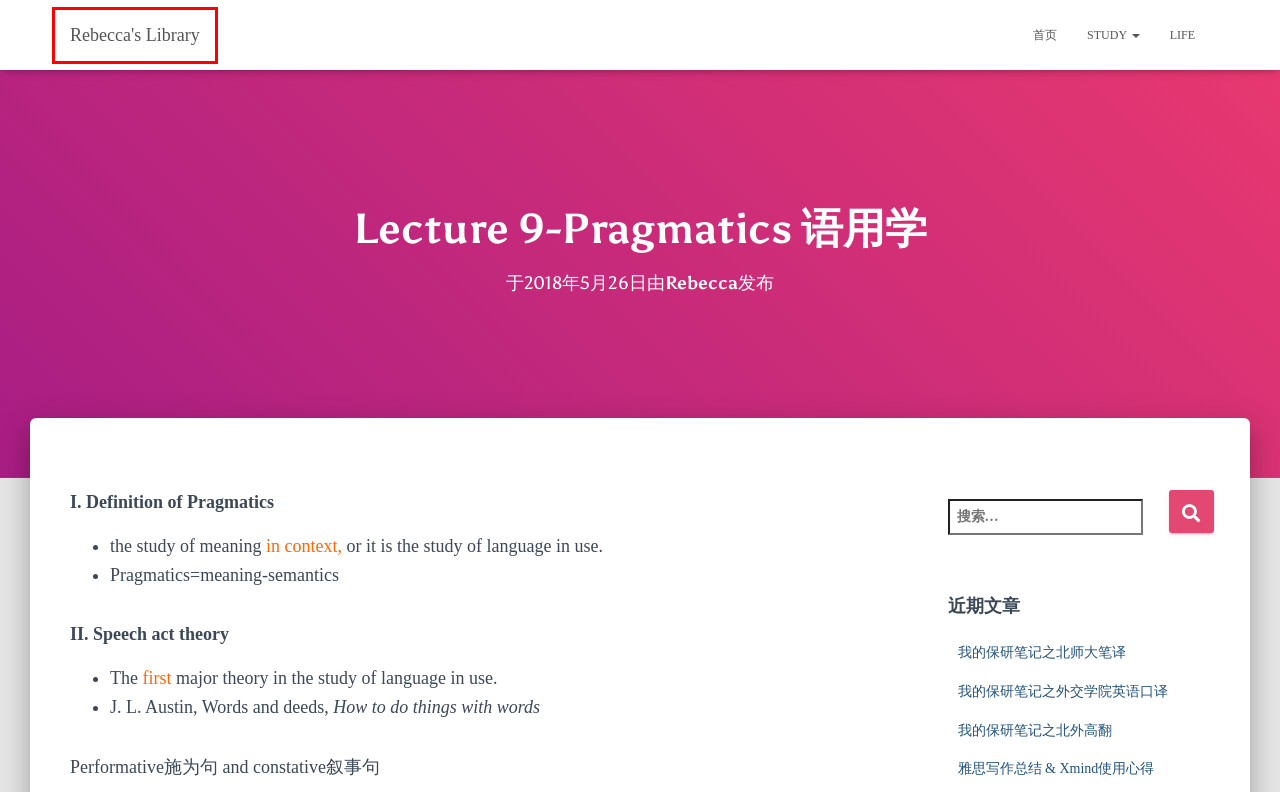You are given a screenshot depicting a webpage with a red bounding box around a UI element. Select the description that best corresponds to the new webpage after clicking the selected element. Here are the choices:
A. 登录 ‹ Rebecca's Library — WordPress
B. 我的保研笔记之北师大笔译 – Rebecca's Library
C. 我的保研笔记之北外高翻 – Rebecca's Library
D. Rebecca's Library
E. 2017年12月 – Rebecca's Library
F. 我的保研笔记之外交学院英语口译 – Rebecca's Library
G. Life – Rebecca's Library
H. 雅思写作总结 & Xmind使用心得 – Rebecca's Library

D